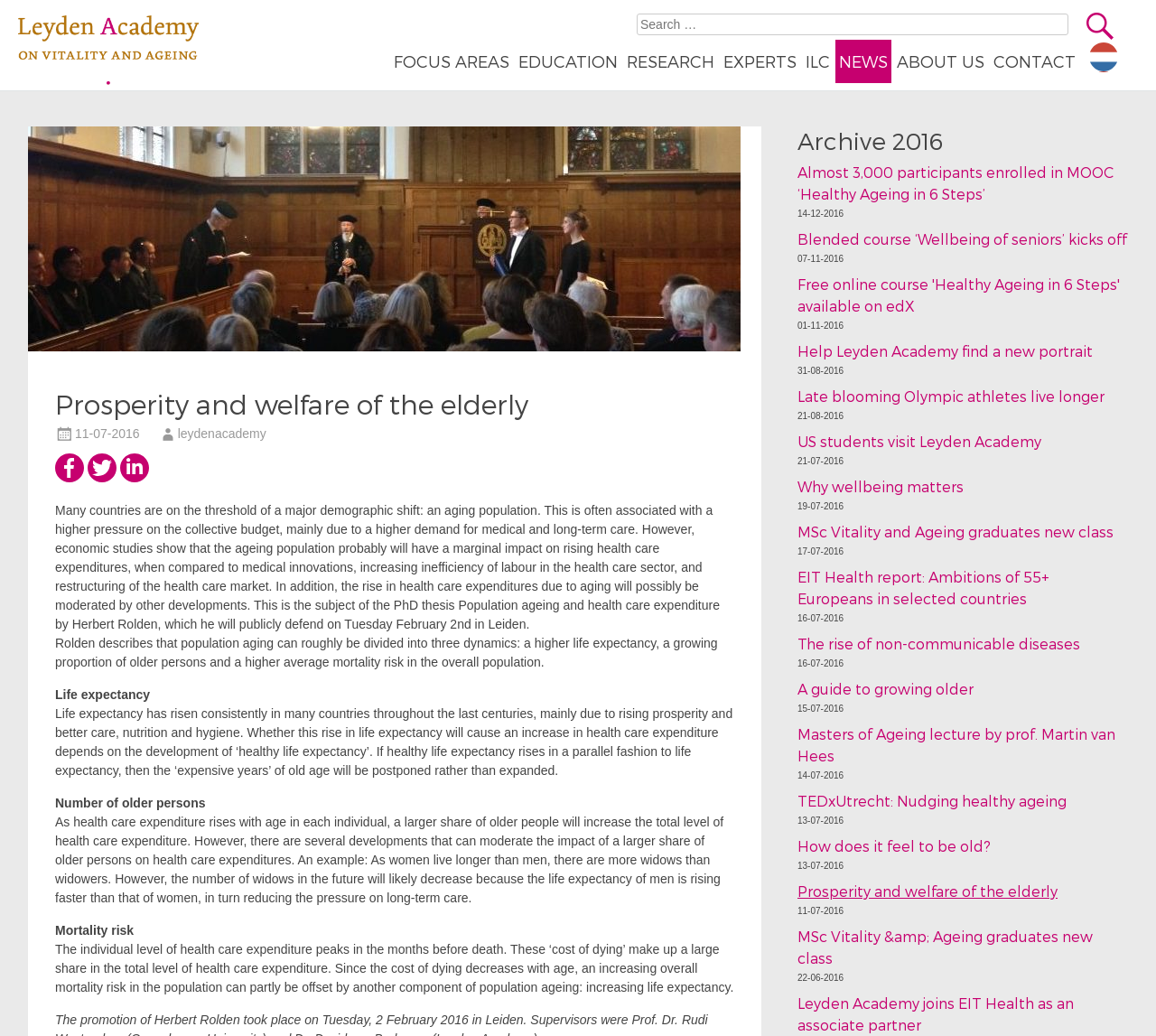Provide a single word or phrase to answer the given question: 
What is the name of the academy?

Leyden Academy